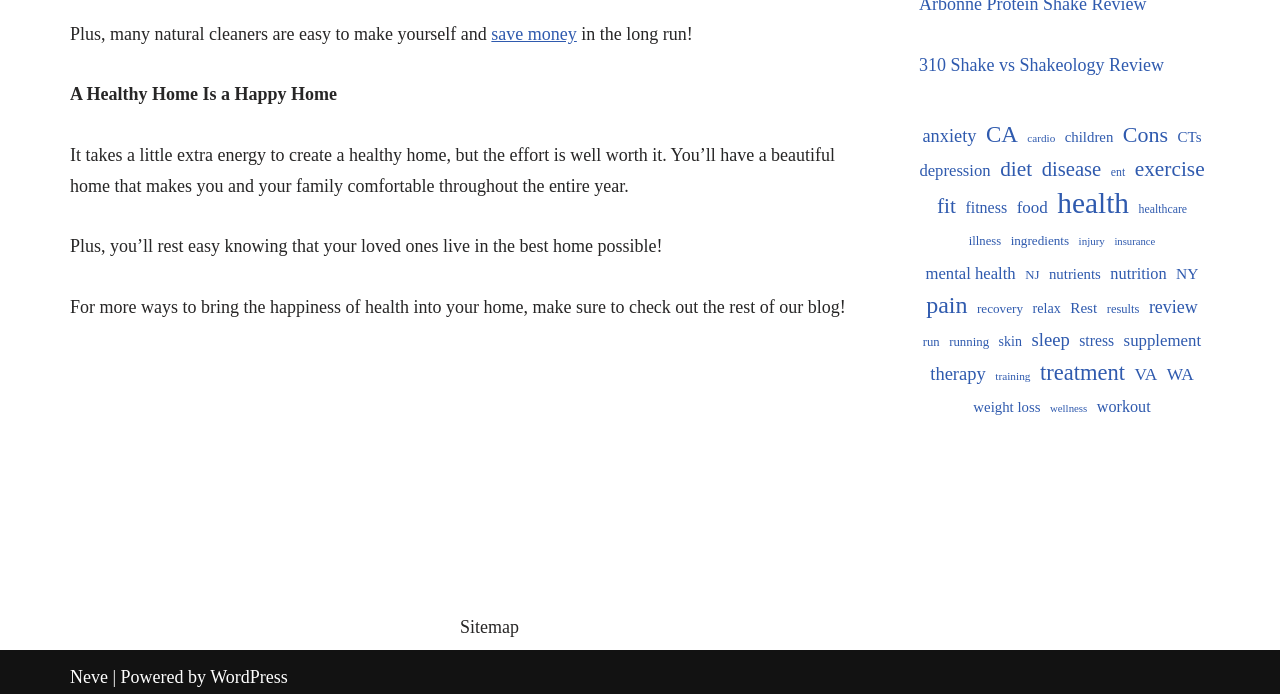What is the main topic of this webpage?
Give a one-word or short phrase answer based on the image.

Health